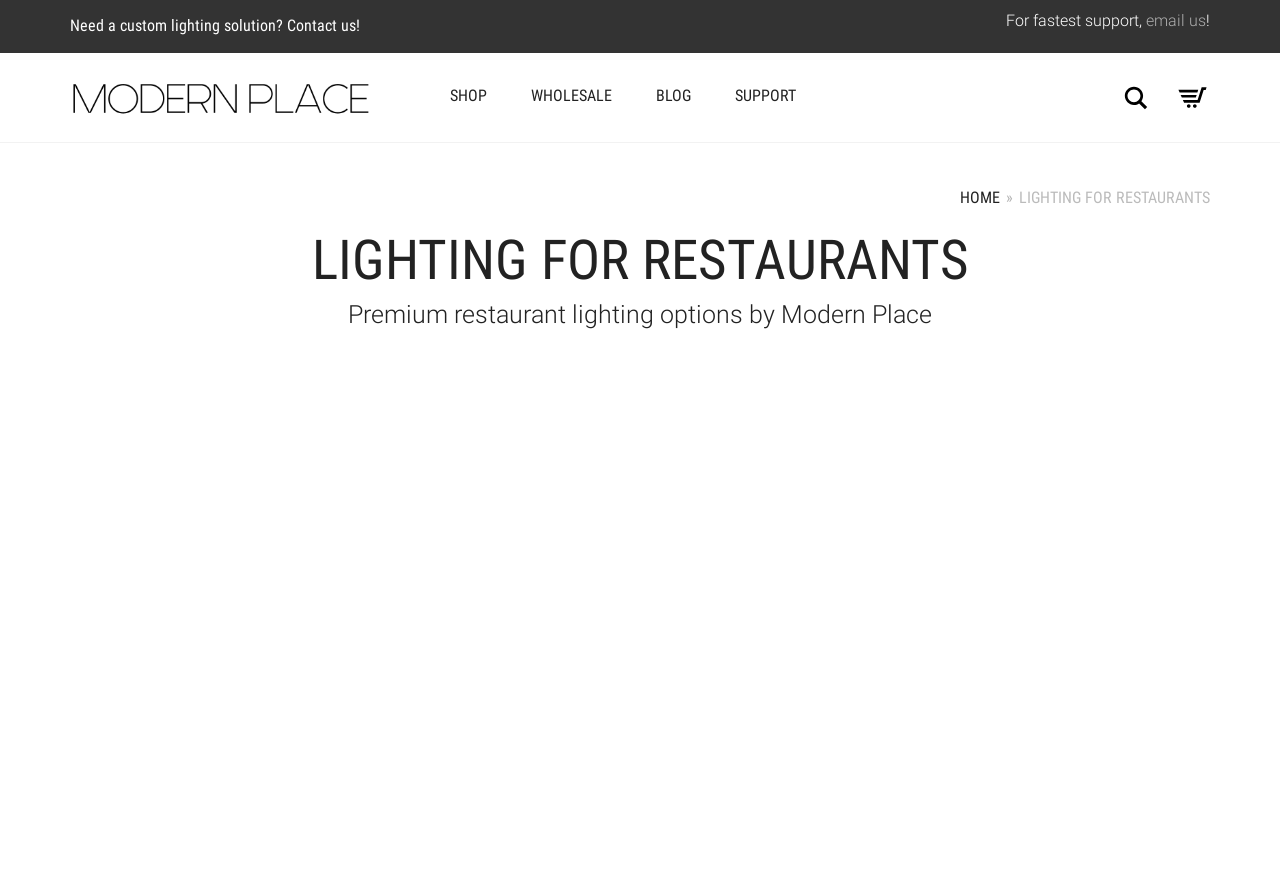What type of business is the website catering to?
Please utilize the information in the image to give a detailed response to the question.

I inferred this by looking at the breadcrumb navigation, which shows 'LIGHTING FOR RESTAURANTS' as the current page, and also by the image of a restaurant interior with modern pendant lighting.